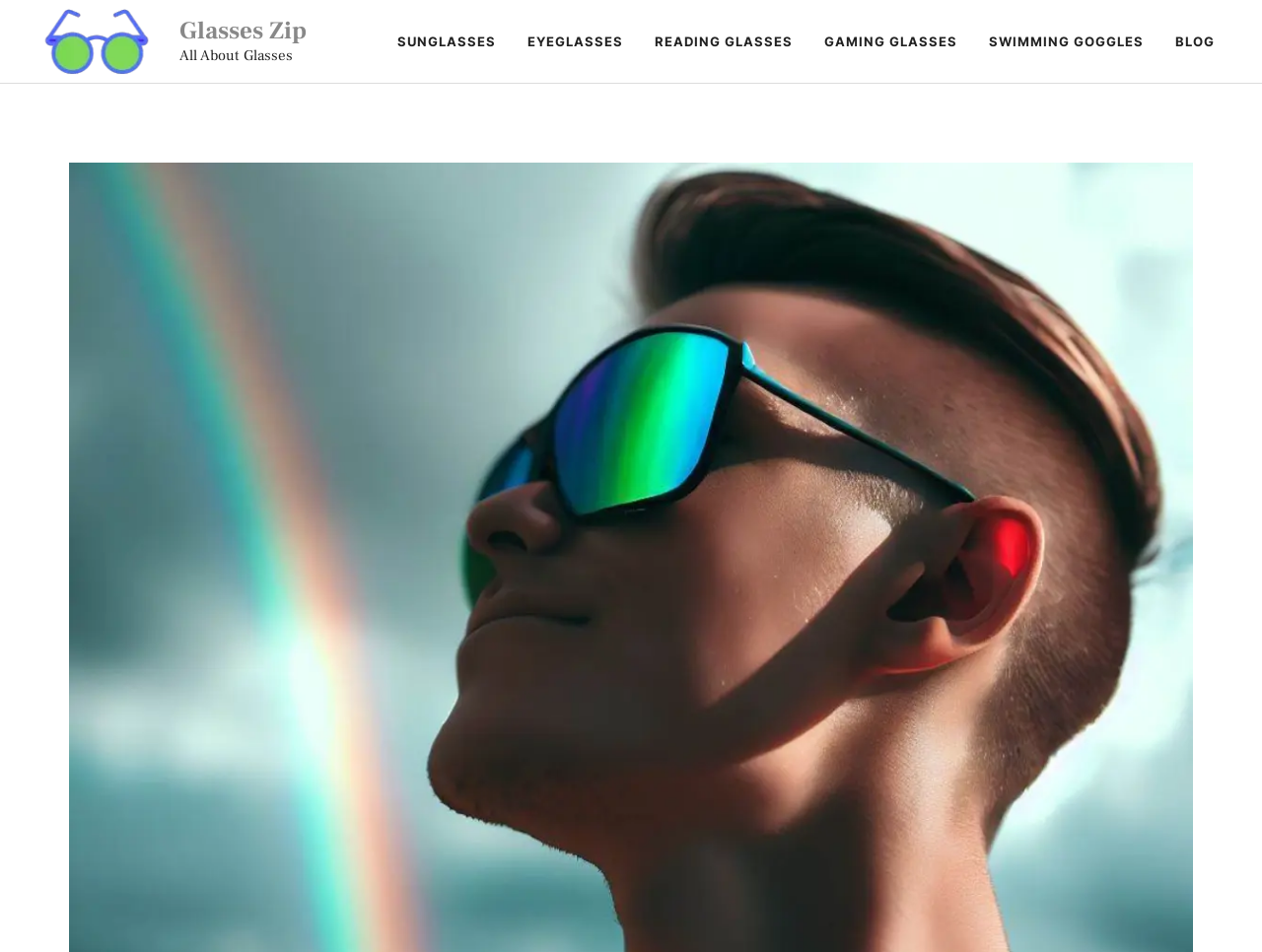What is the name of the website?
With the help of the image, please provide a detailed response to the question.

I can see the logo 'Glasses Zip' on the top-left corner of the webpage, which is likely the name of the website.